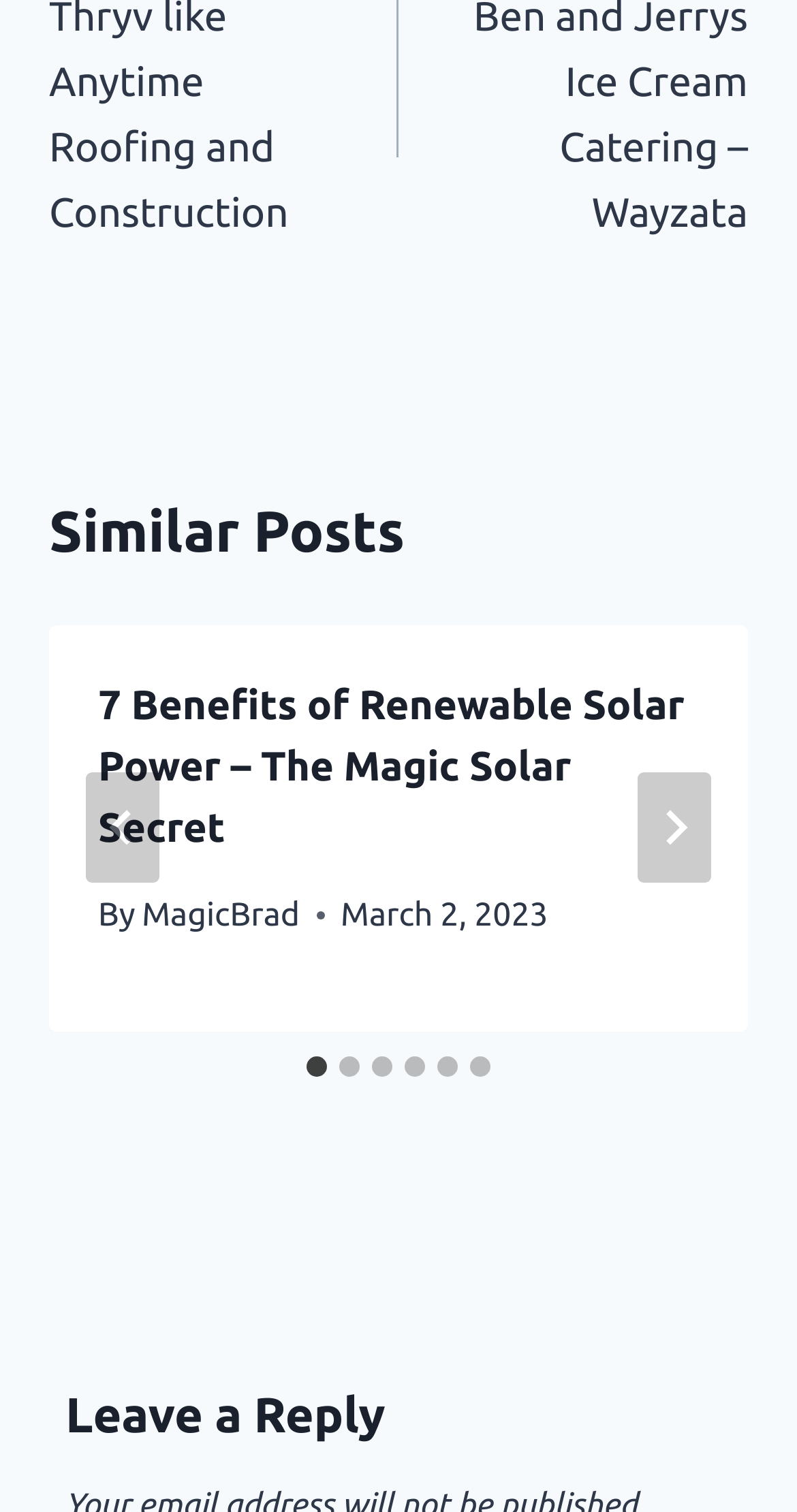How many slides are there?
With the help of the image, please provide a detailed response to the question.

I counted the number of tabs in the tablist with the label 'Select a slide to show', and there are 6 tabs, each corresponding to a slide.